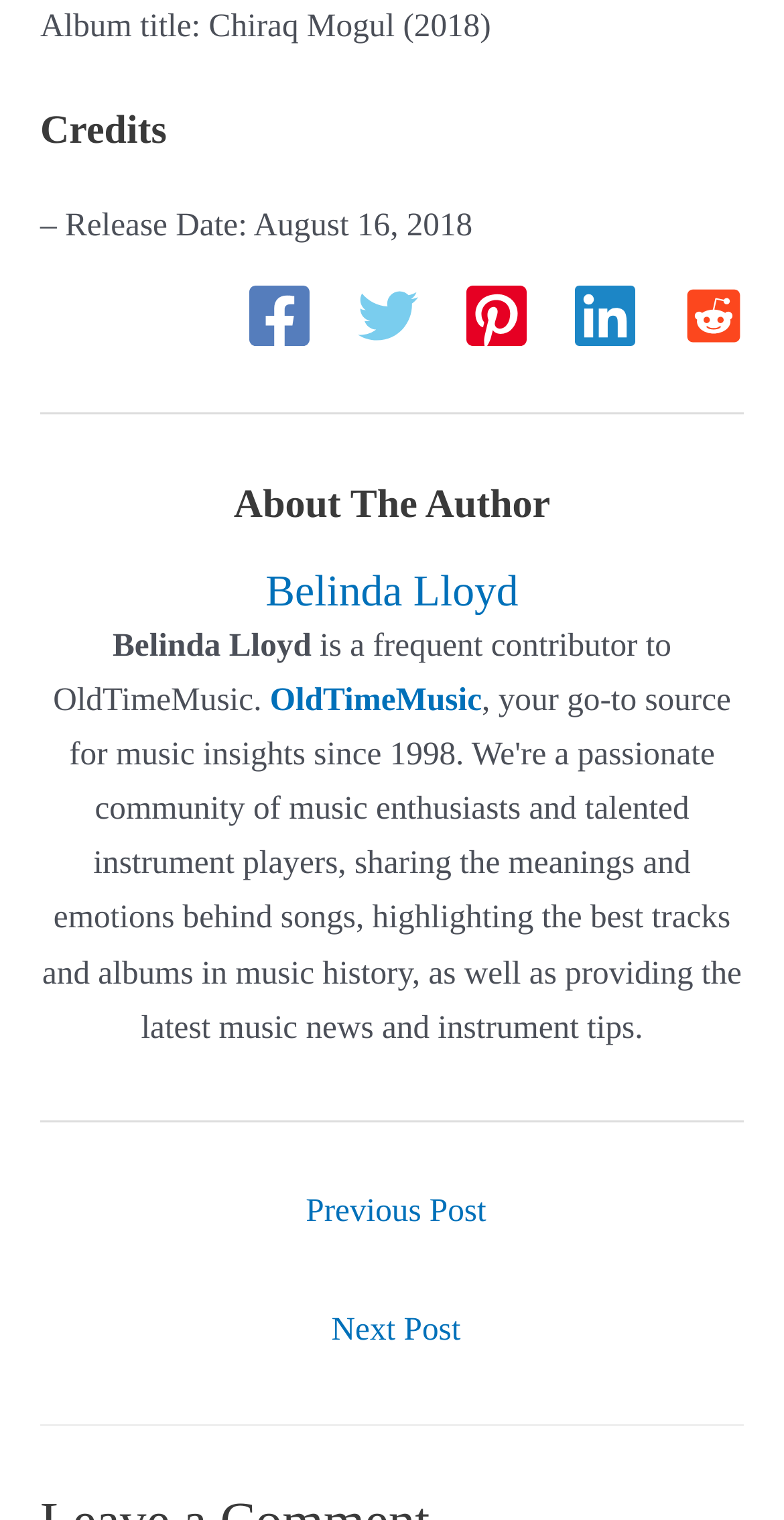What is the release date of the album?
Using the visual information, reply with a single word or short phrase.

August 16, 2018